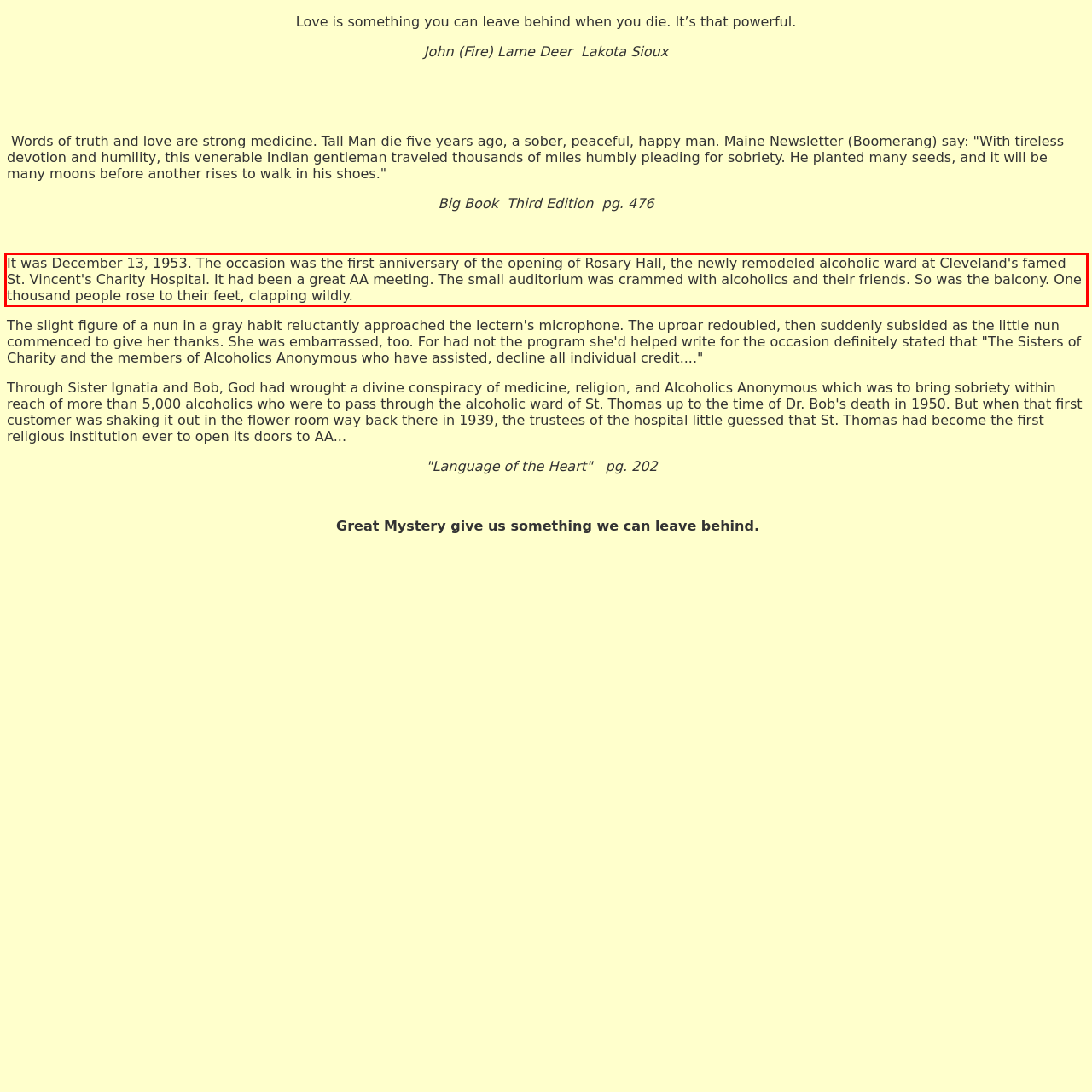From the provided screenshot, extract the text content that is enclosed within the red bounding box.

It was December 13, 1953. The occasion was the first anniversary of the opening of Rosary Hall, the newly remodeled alcoholic ward at Cleveland's famed St. Vincent's Charity Hospital. It had been a great AA meeting. The small auditorium was crammed with alcoholics and their friends. So was the balcony. One thousand people rose to their feet, clapping wildly.